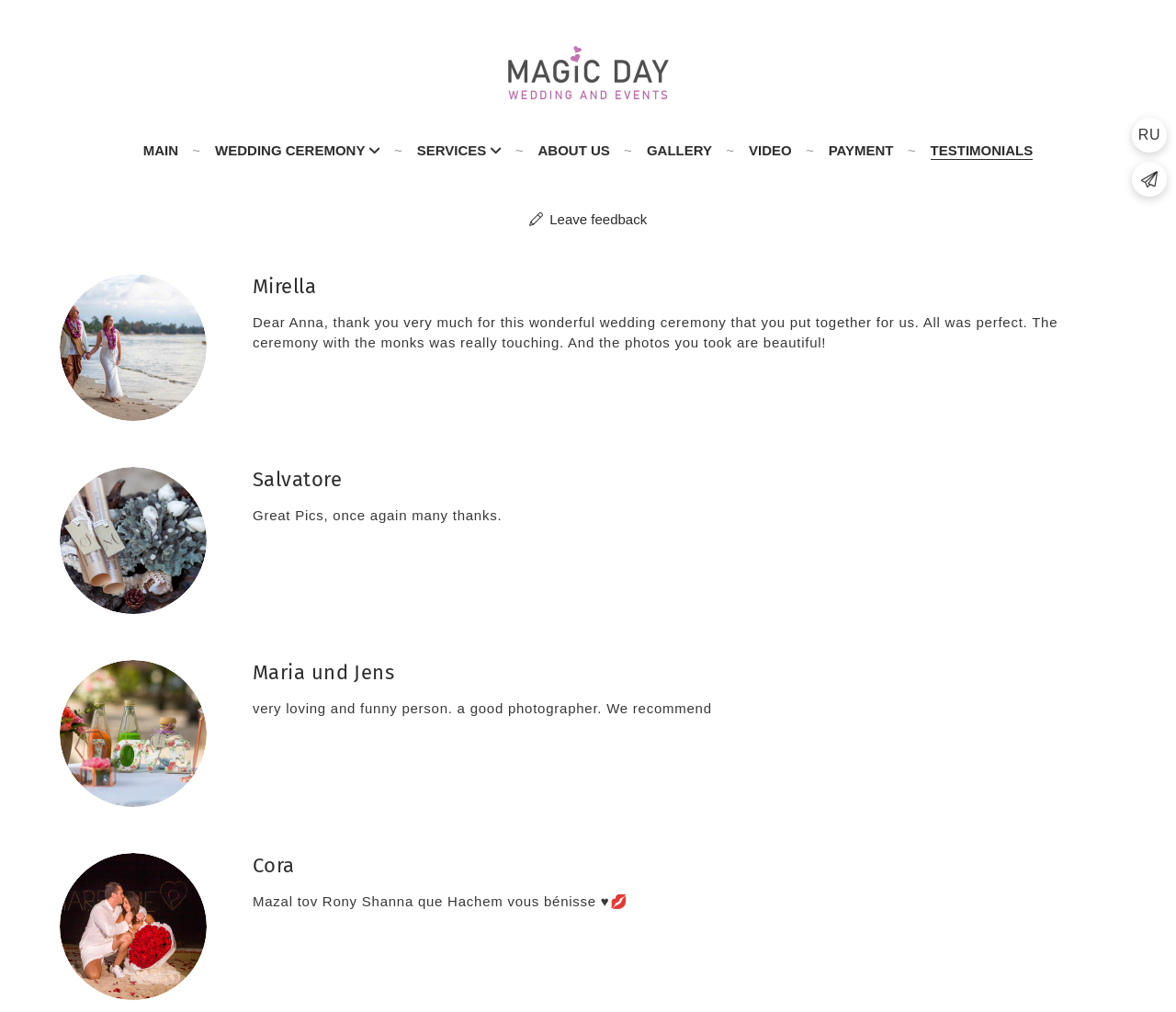Please find the bounding box for the UI component described as follows: "Leave feedback".

[0.449, 0.208, 0.551, 0.225]